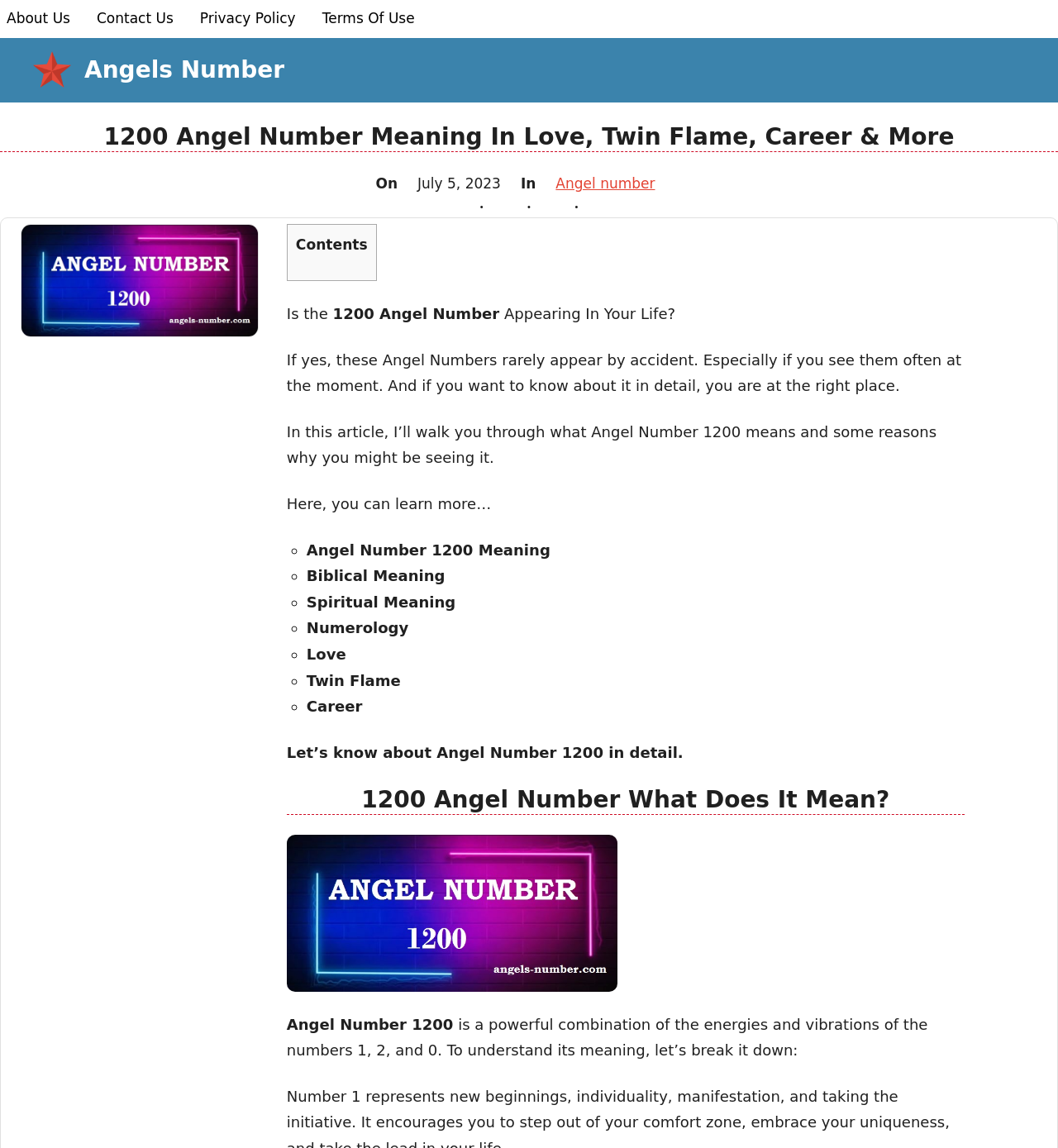Could you locate the bounding box coordinates for the section that should be clicked to accomplish this task: "Click on Angel Number 1200 Meaning".

[0.29, 0.471, 0.52, 0.486]